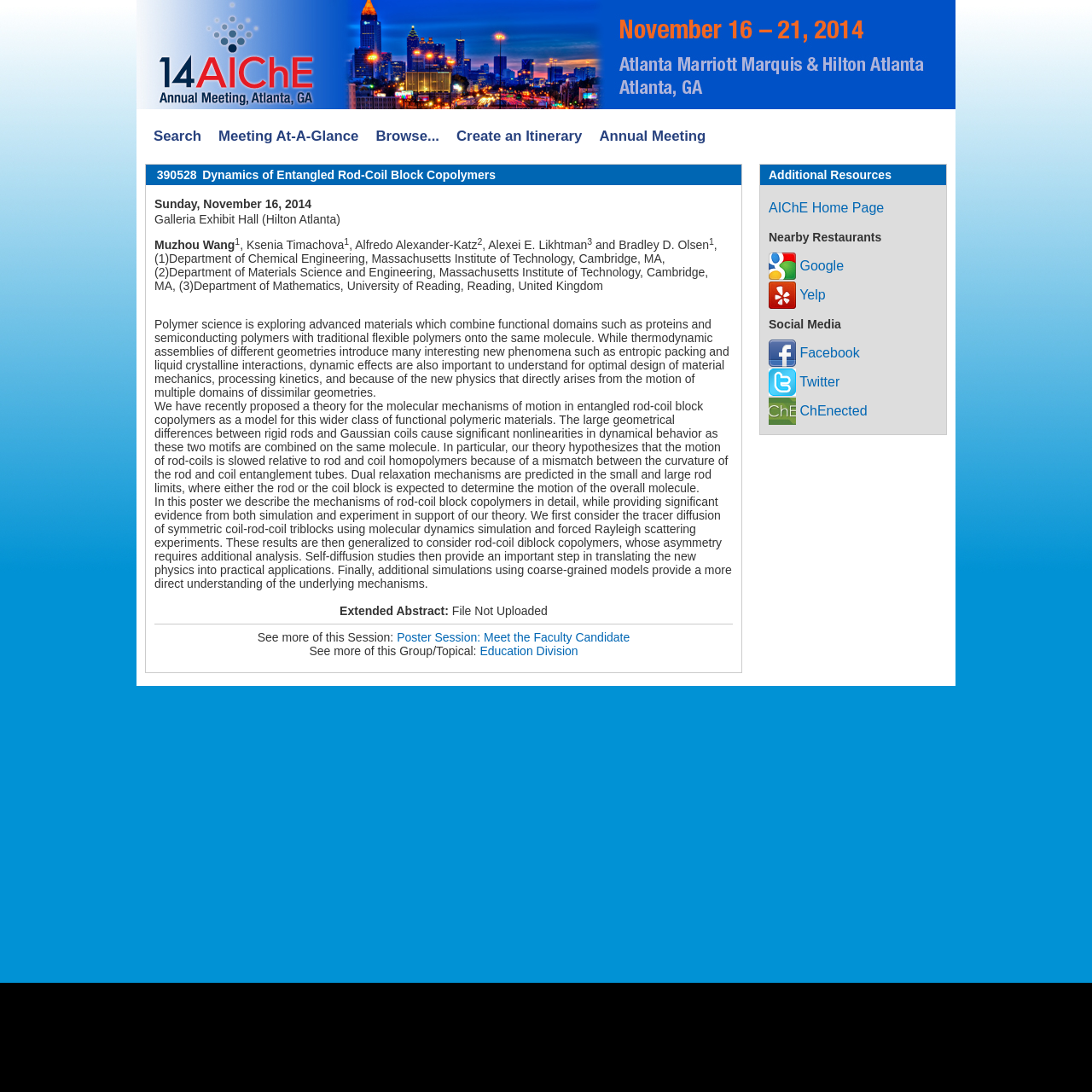Provide a thorough and detailed response to the question by examining the image: 
What is the topic of the session?

The topic of the session is obtained by looking at the link element with the content 'Education Division', which is located at the bottom of the webpage.